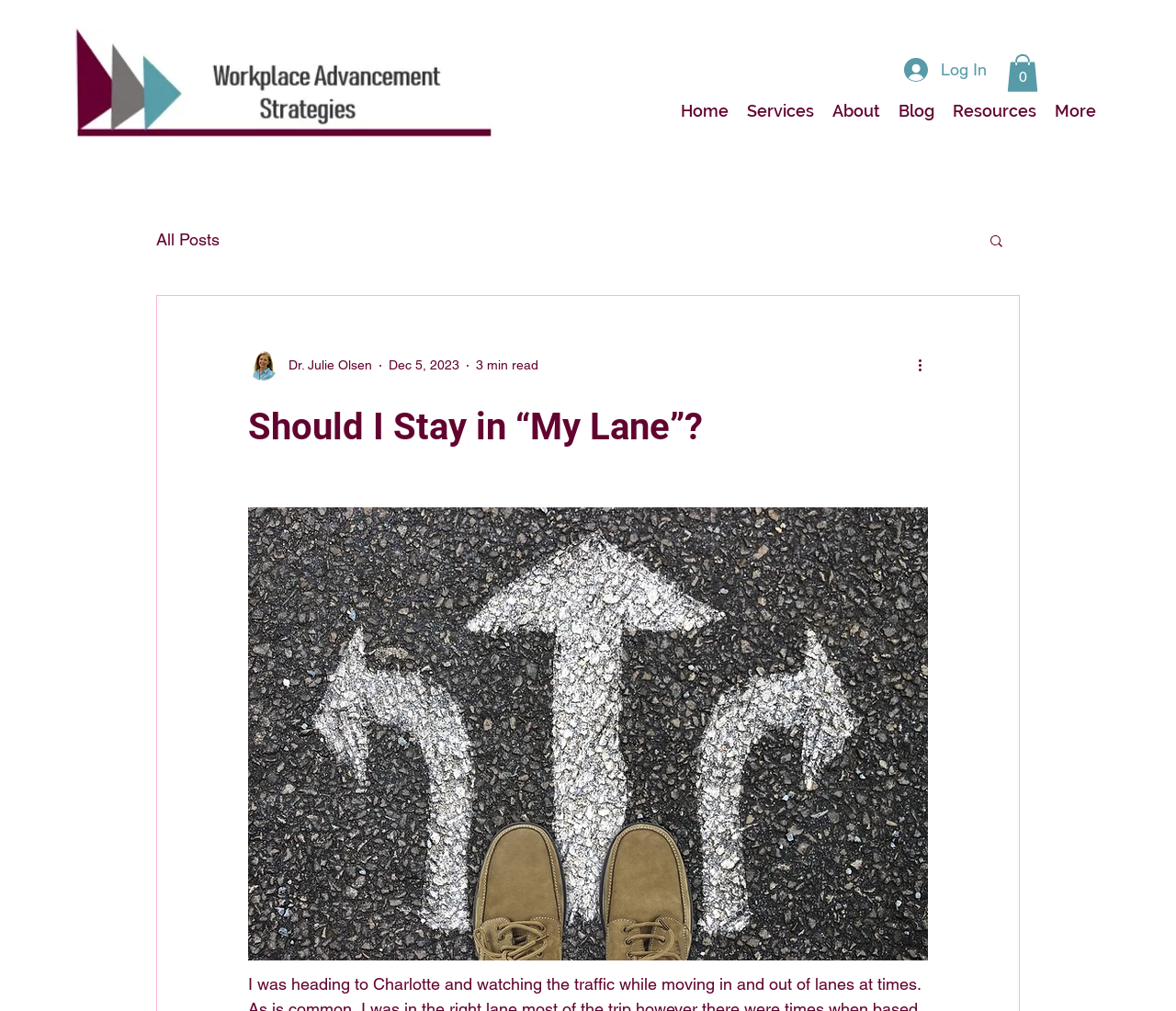Locate the bounding box coordinates of the element I should click to achieve the following instruction: "Log in to the website".

[0.758, 0.049, 0.85, 0.089]